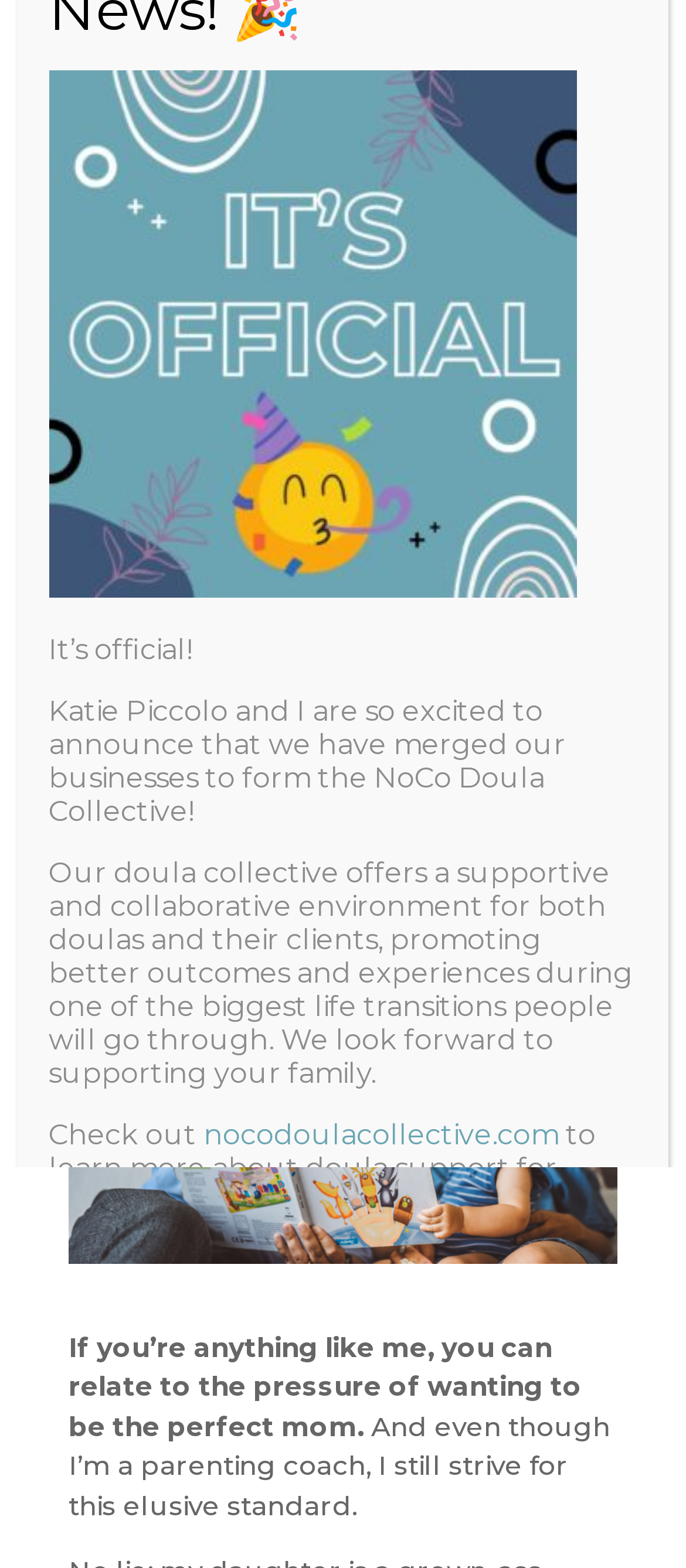Construct a comprehensive caption that outlines the webpage's structure and content.

This webpage is about a parenting coach, Julianne Curtis, who is also a doula in Fort Collins and Northern Colorado. At the top of the page, there is a link to her doula services, accompanied by an image with the same title. Below this, there is a dropdown menu labeled "Select Page".

The main content of the page is a blog post titled "How To Be the Perfect Mom from a Parenting Coach", written by Julianne Curtis and categorized under "Uncategorized". The title is followed by a brief introduction, which is an image related to parenting coaching. The text below the image explains that the author, as a parenting coach, understands the pressure of wanting to be a perfect mom and strives for this standard herself.

On the top-left corner of the page, there is a modal dialog box with an exciting announcement about the merger of Julianne Curtis' business with Katie Piccolo's to form the NoCo Doula Collective. The dialog box contains a brief description of the collective's services and a link to their website, nocodoulacollective.com, where visitors can learn more about doula support for every stage of their journey from pre-conception to parenthood.